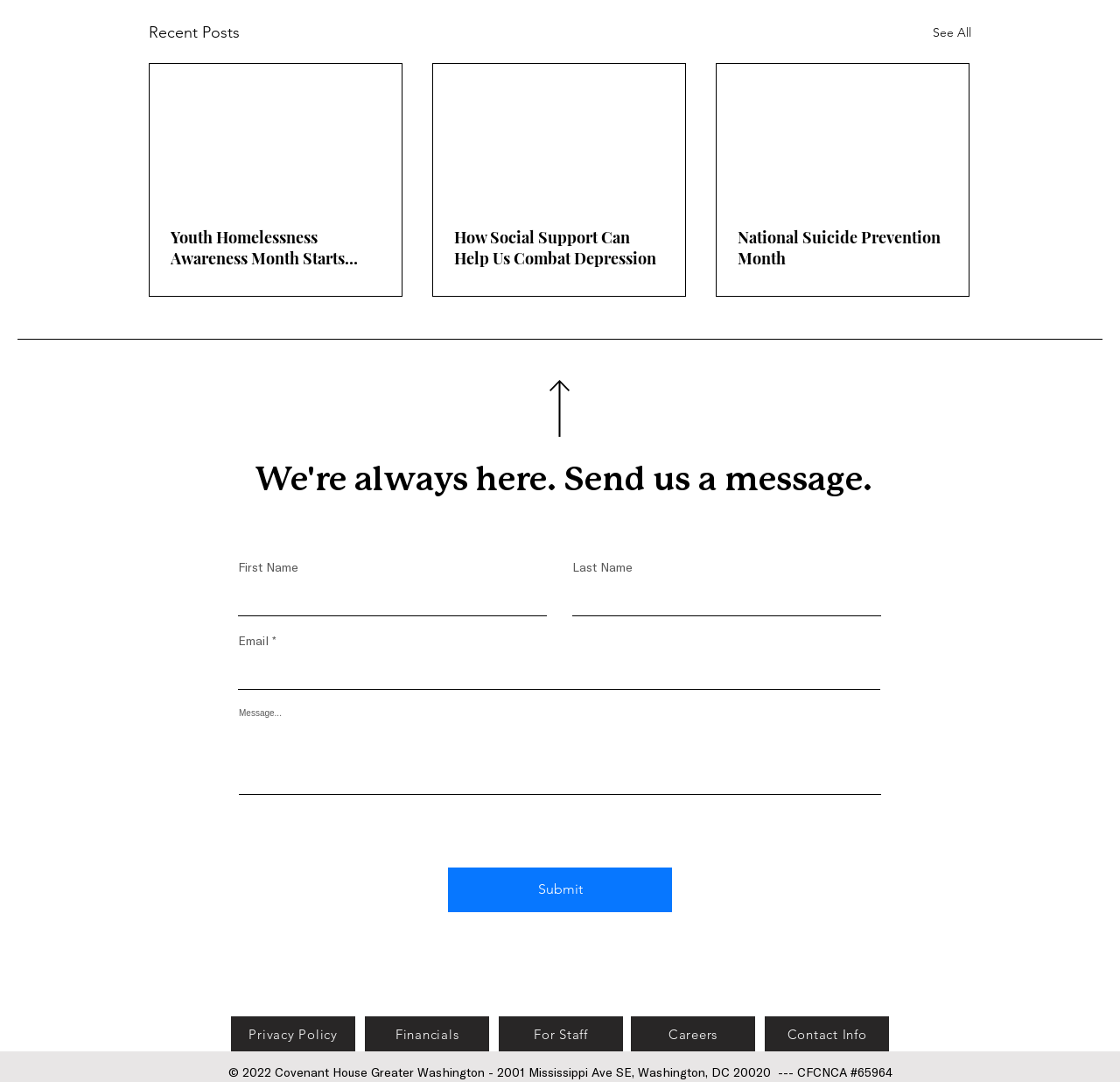Determine the bounding box coordinates for the area that needs to be clicked to fulfill this task: "Click on 'See All' to view more recent posts". The coordinates must be given as four float numbers between 0 and 1, i.e., [left, top, right, bottom].

[0.833, 0.019, 0.867, 0.042]